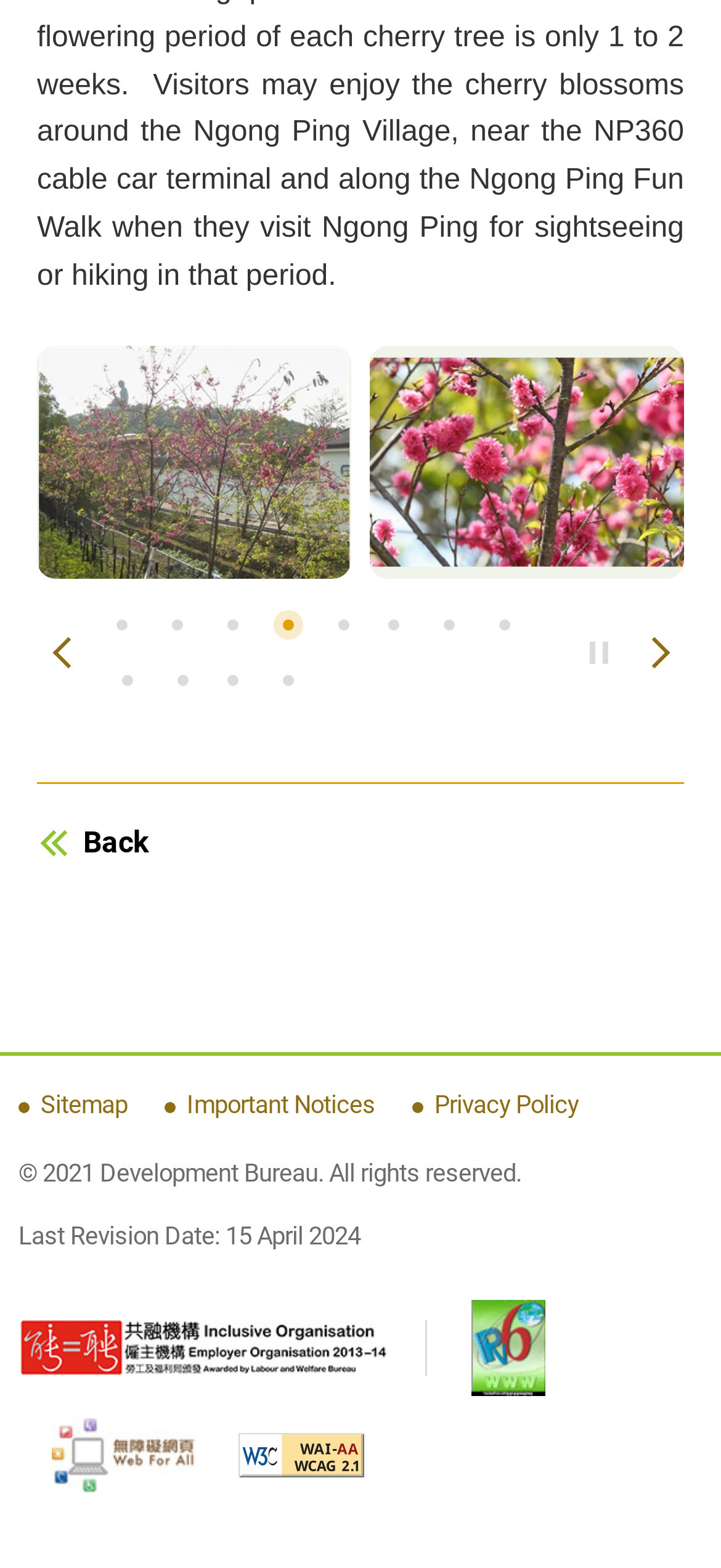Determine the bounding box coordinates of the element's region needed to click to follow the instruction: "Stop or play the slide show". Provide these coordinates as four float numbers between 0 and 1, formatted as [left, top, right, bottom].

[0.8, 0.392, 0.862, 0.44]